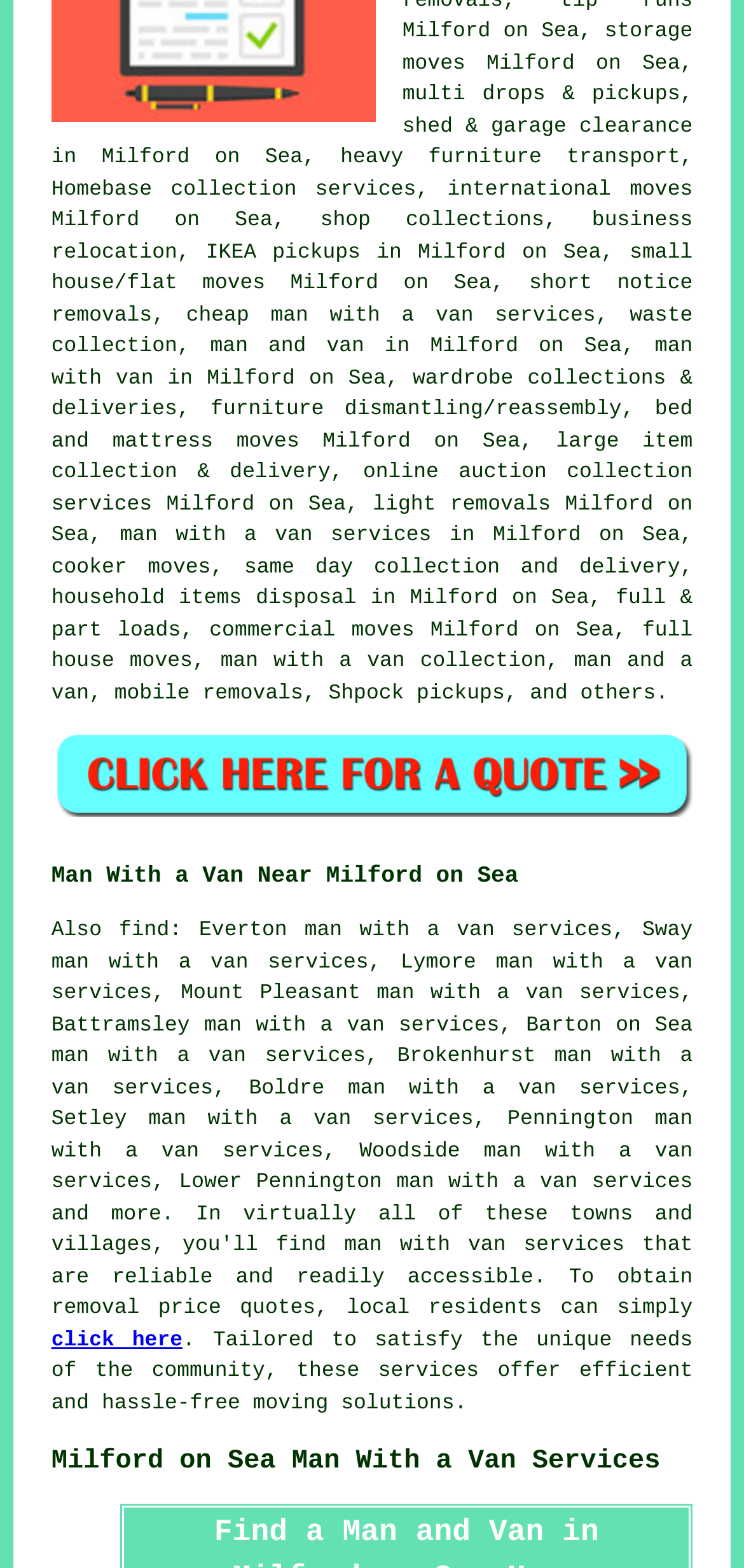Determine the coordinates of the bounding box that should be clicked to complete the instruction: "get a quote from man and van Milford on Sea". The coordinates should be represented by four float numbers between 0 and 1: [left, top, right, bottom].

[0.069, 0.504, 0.931, 0.528]